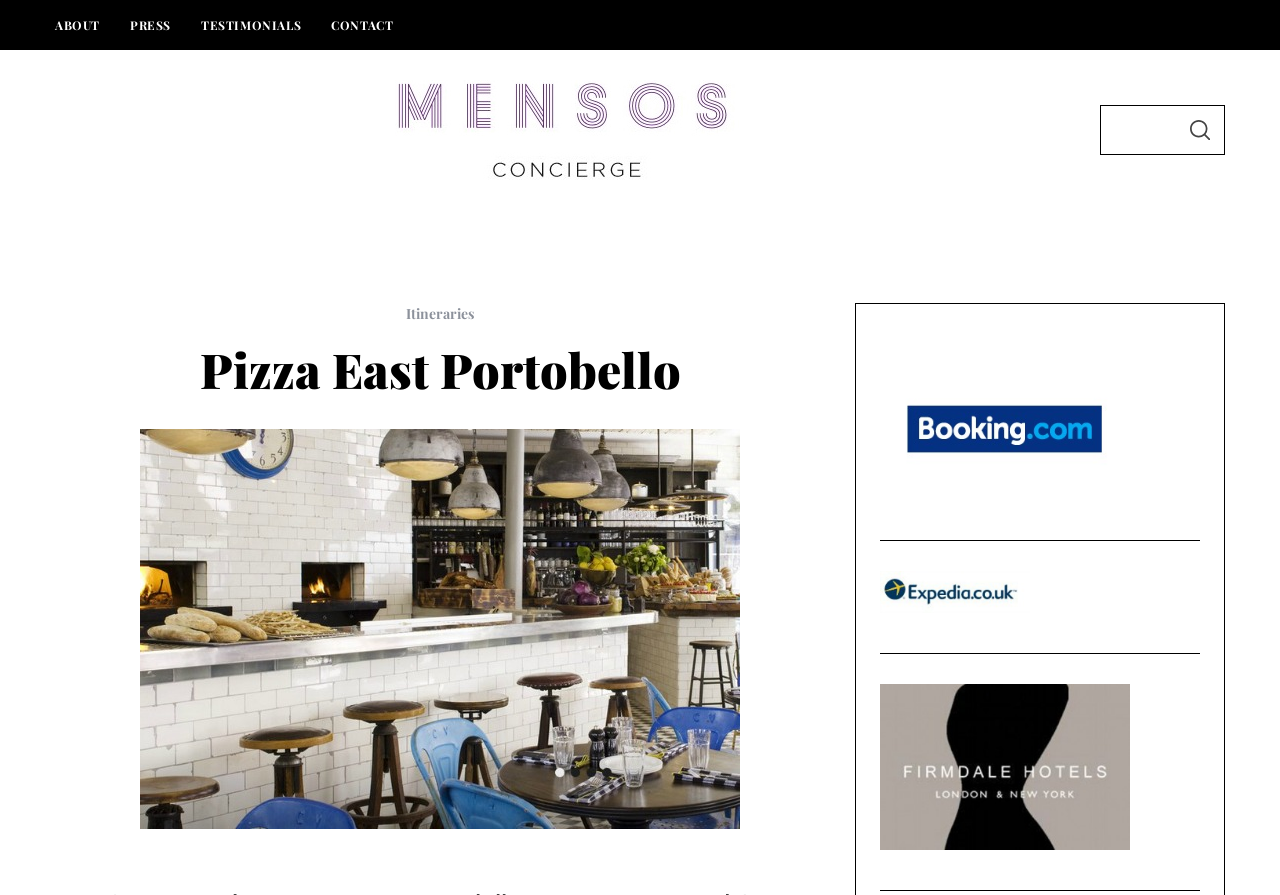Answer this question in one word or a short phrase: What is the text of the heading above the figure?

Pizza East Portobello